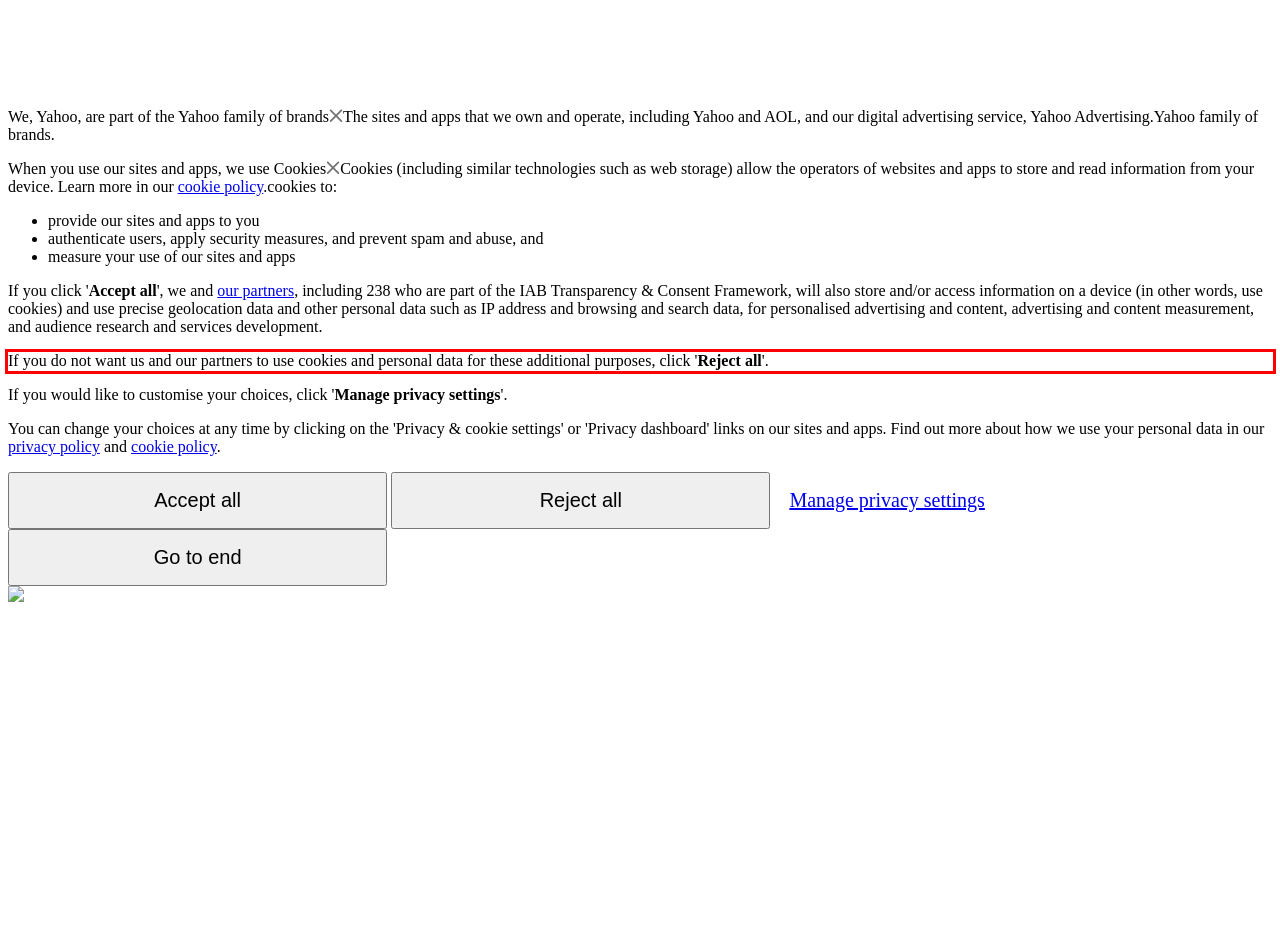From the provided screenshot, extract the text content that is enclosed within the red bounding box.

If you do not want us and our partners to use cookies and personal data for these additional purposes, click 'Reject all'.